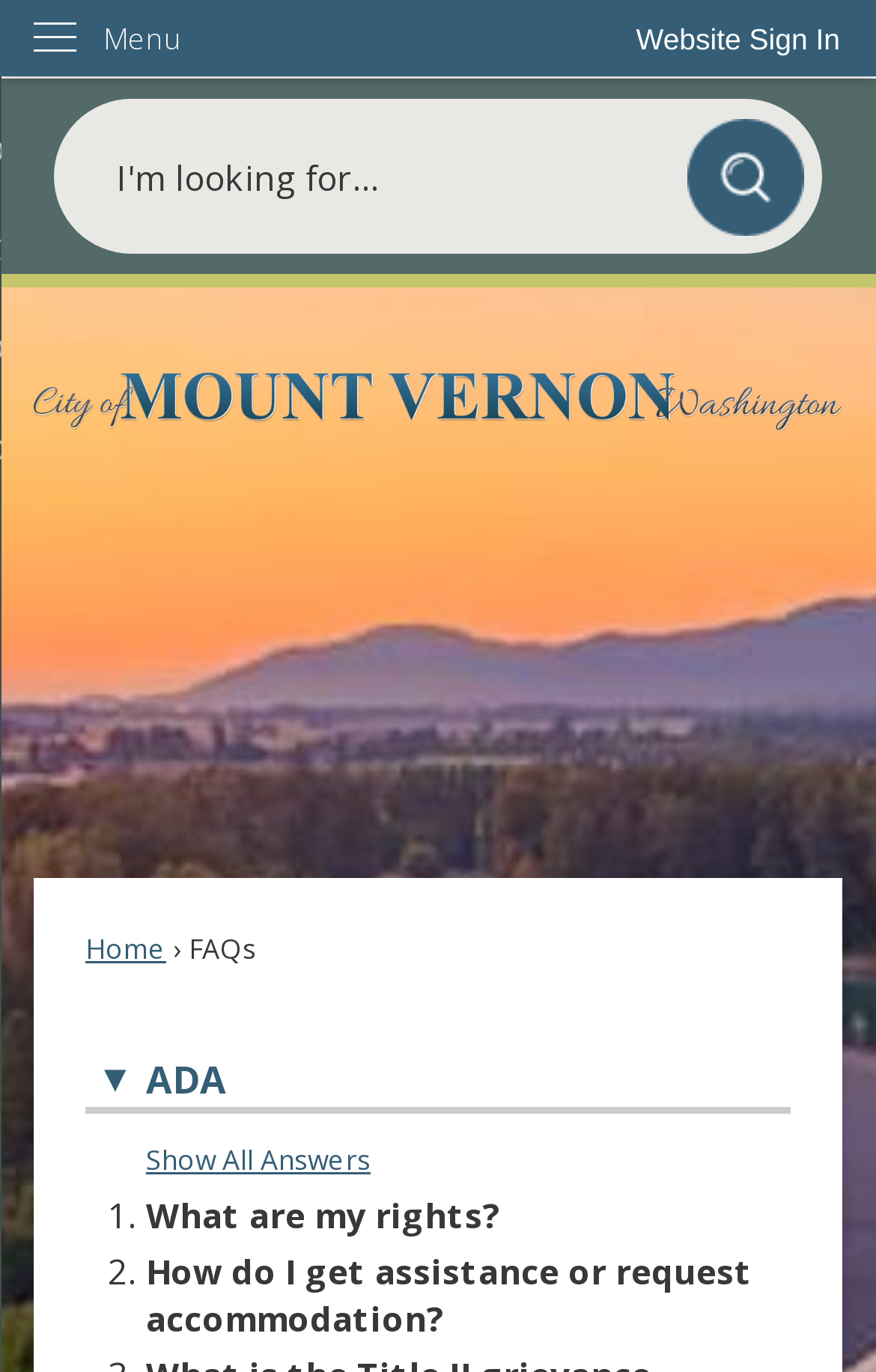Please predict the bounding box coordinates (top-left x, top-left y, bottom-right x, bottom-right y) for the UI element in the screenshot that fits the description: 1. What are my rights?

[0.097, 0.868, 0.903, 0.903]